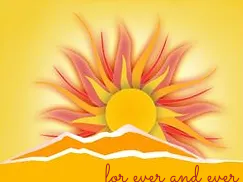What is written in red font at the bottom right?
Refer to the image and give a detailed answer to the query.

The phrase 'for ever and ever' is elegantly scripted in a flowing, red font at the bottom right of the image, suggesting themes of hope and eternity.